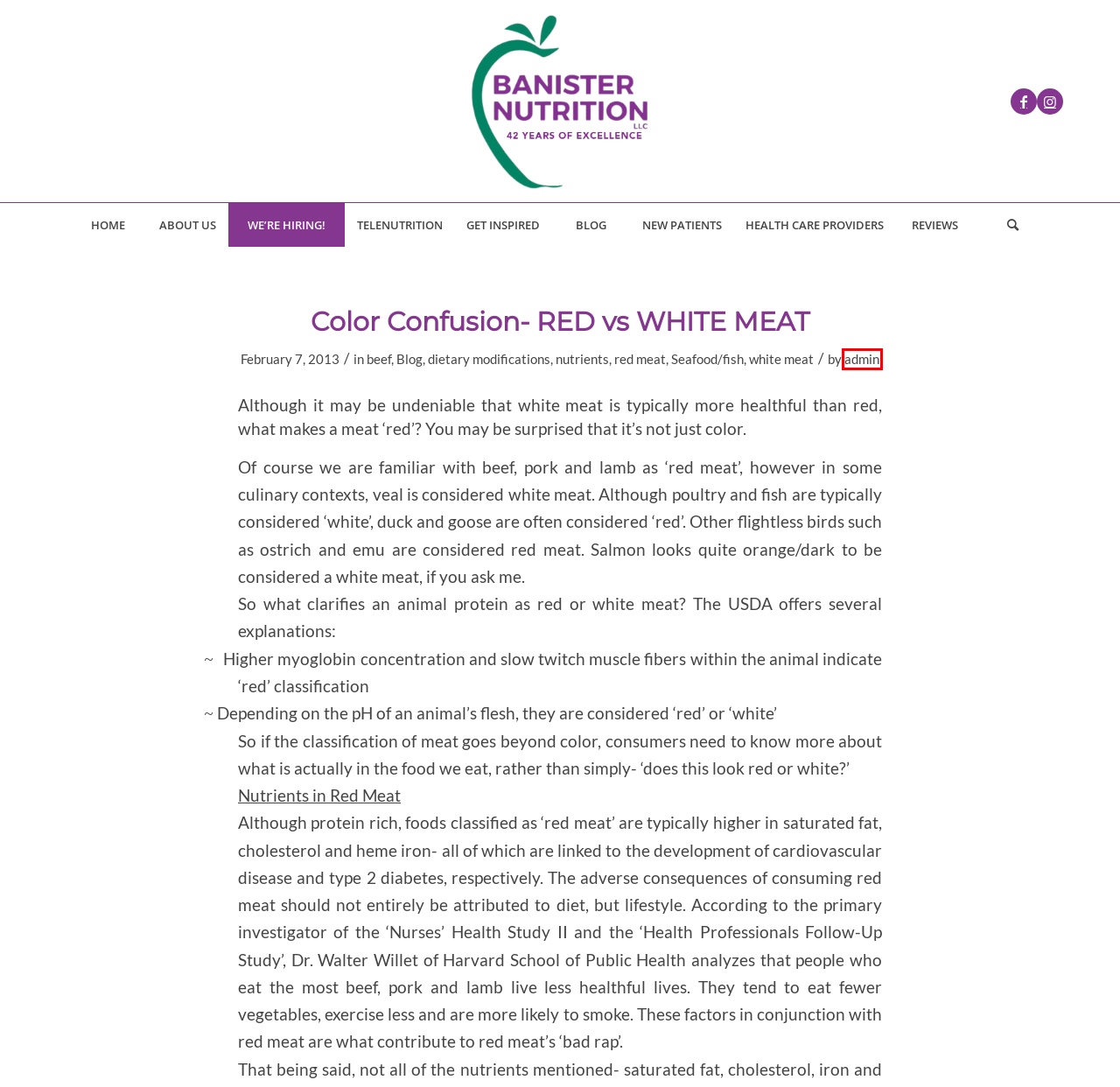You have been given a screenshot of a webpage with a red bounding box around a UI element. Select the most appropriate webpage description for the new webpage that appears after clicking the element within the red bounding box. The choices are:
A. Let's Talk Nutrition - Banister Nutrition, LLC | OKC Dietitian | Nutrition Specialists
B. red meat Archives - Banister Nutrition, LLC | OKC Dietitian | Nutrition Specialists
C. admin, Author at Banister Nutrition, LLC | OKC Dietitian | Nutrition Specialists
D. dietary modifications Archives - Banister Nutrition, LLC | OKC Dietitian | Nutrition Specialists
E. Get Inspired - Banister Nutrition, LLC | OKC Dietitian | Nutrition Specialists
F. Color Confusion- RED vs WHITE MEAT - Banister Nutrition, LLC | OKC Dietitian | Nutrition Specialists
G. Blog Archives - Banister Nutrition, LLC | OKC Dietitian | Nutrition Specialists
H. nutrients Archives - Banister Nutrition, LLC | OKC Dietitian | Nutrition Specialists

C